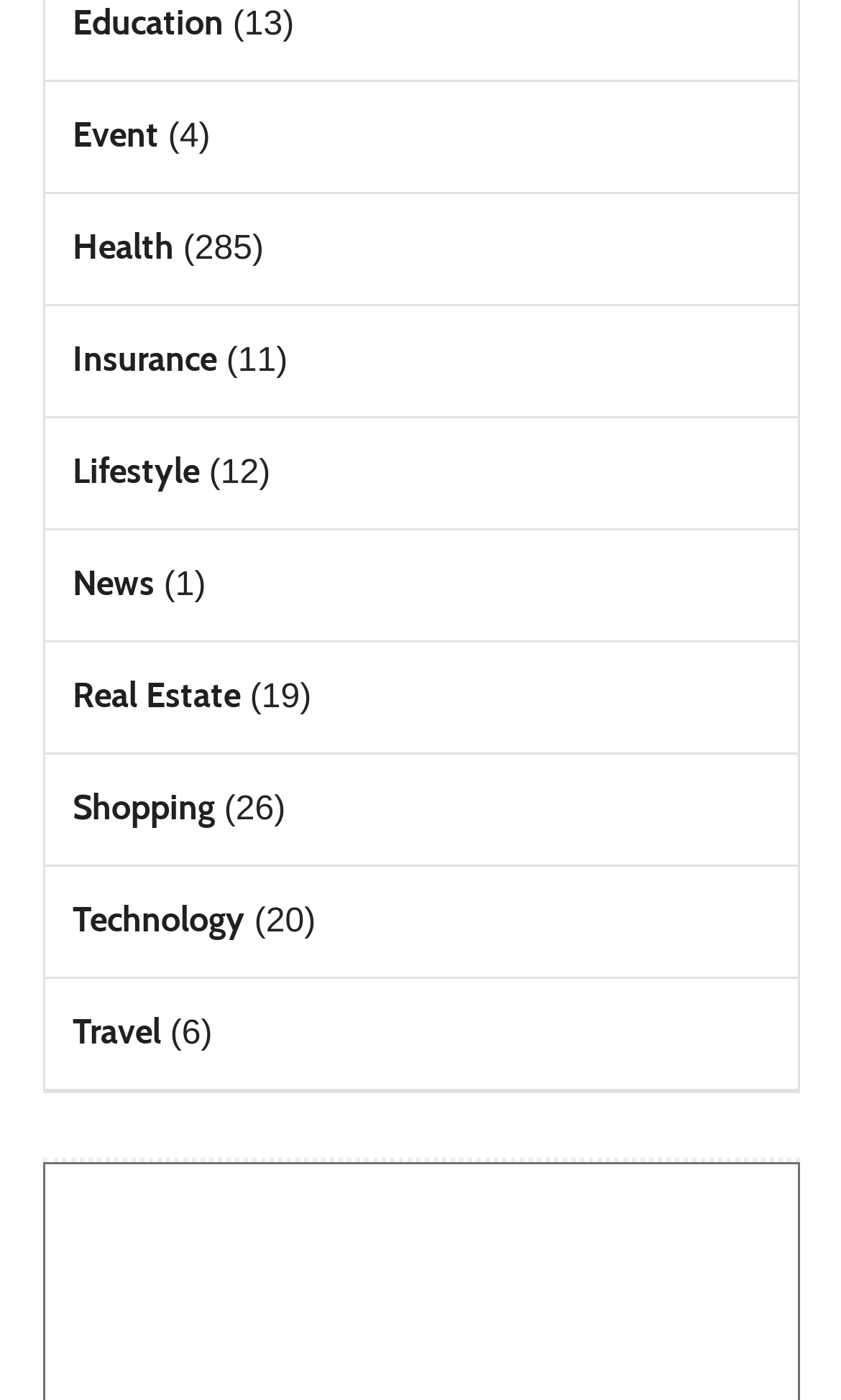Provide a single word or phrase to answer the given question: 
How many categories are listed?

11